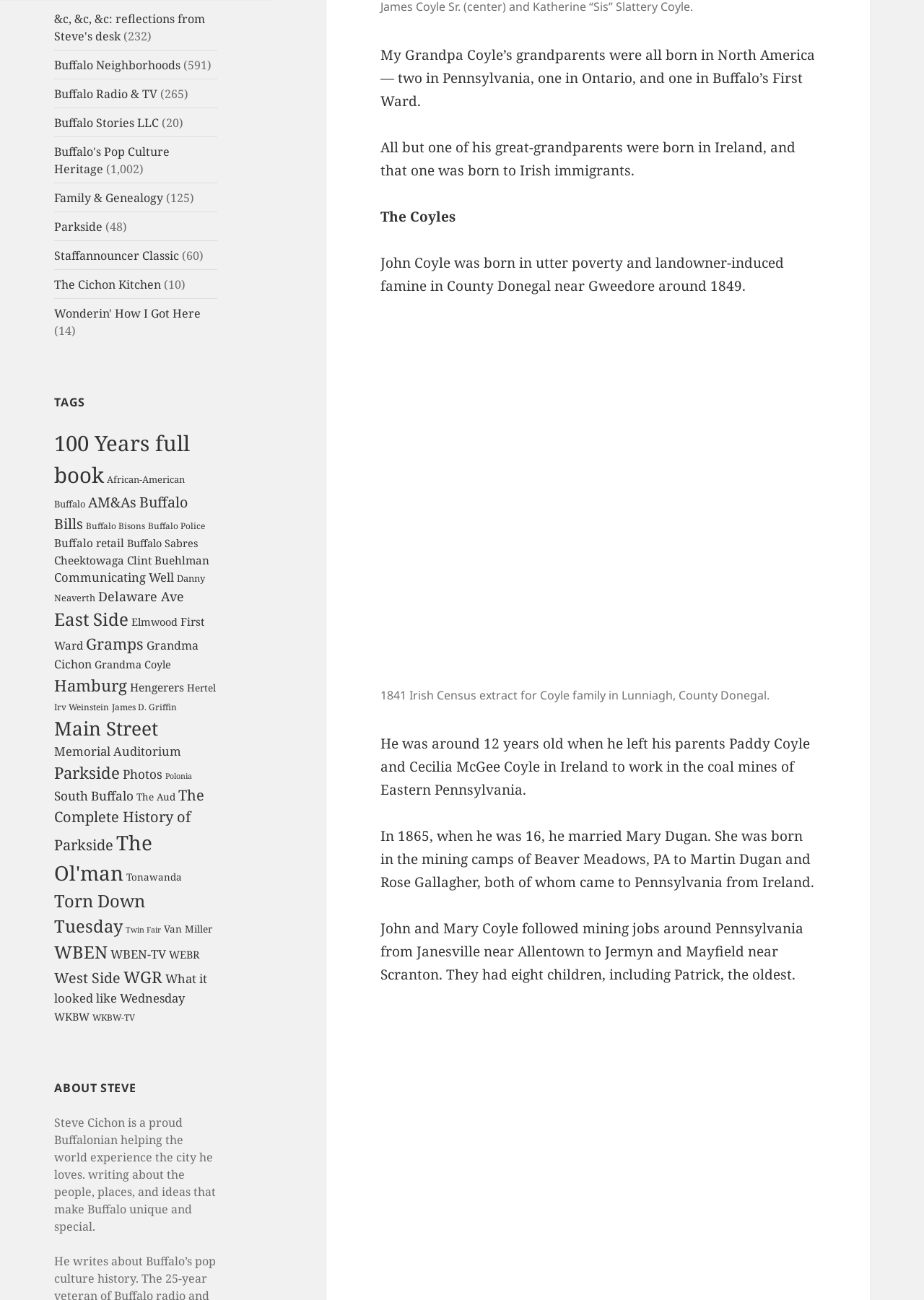Locate the bounding box coordinates of the clickable element to fulfill the following instruction: "read about Steve". Provide the coordinates as four float numbers between 0 and 1 in the format [left, top, right, bottom].

[0.059, 0.83, 0.235, 0.843]